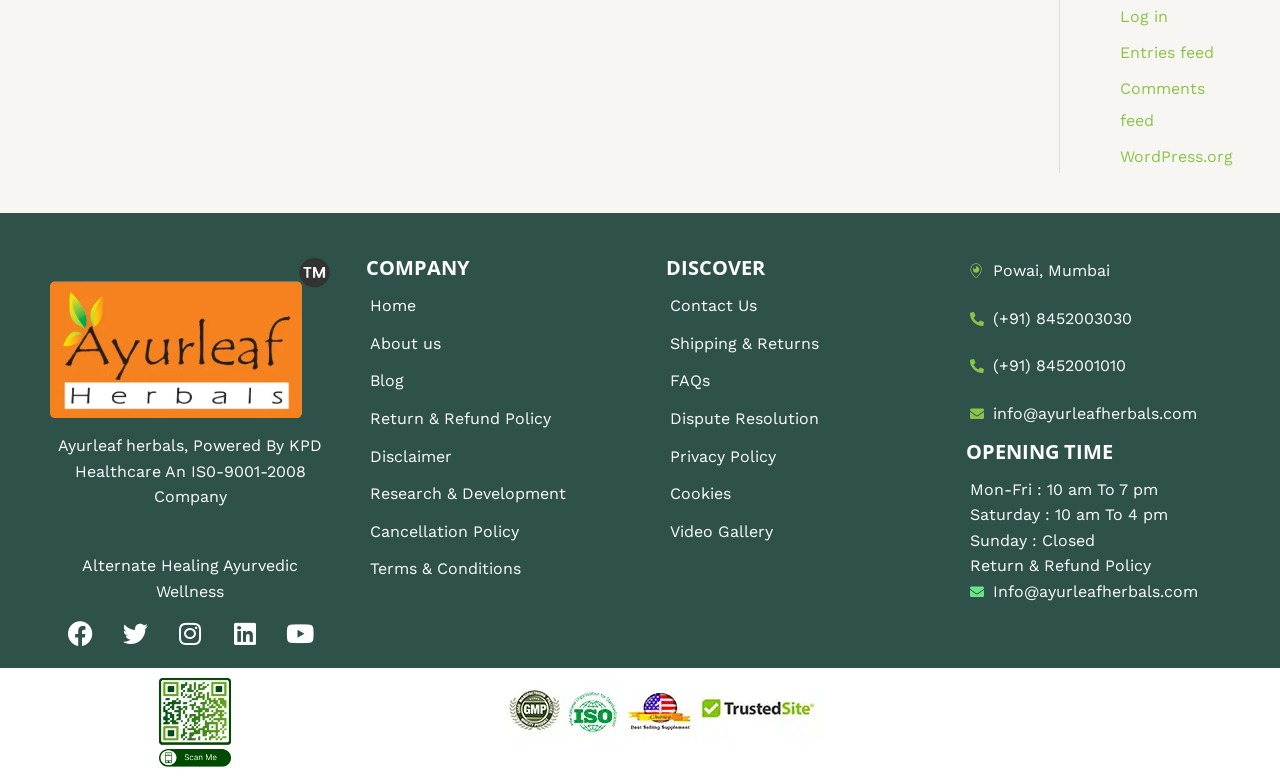What is the company name?
Please provide a single word or phrase in response based on the screenshot.

Ayurleaf Herbals